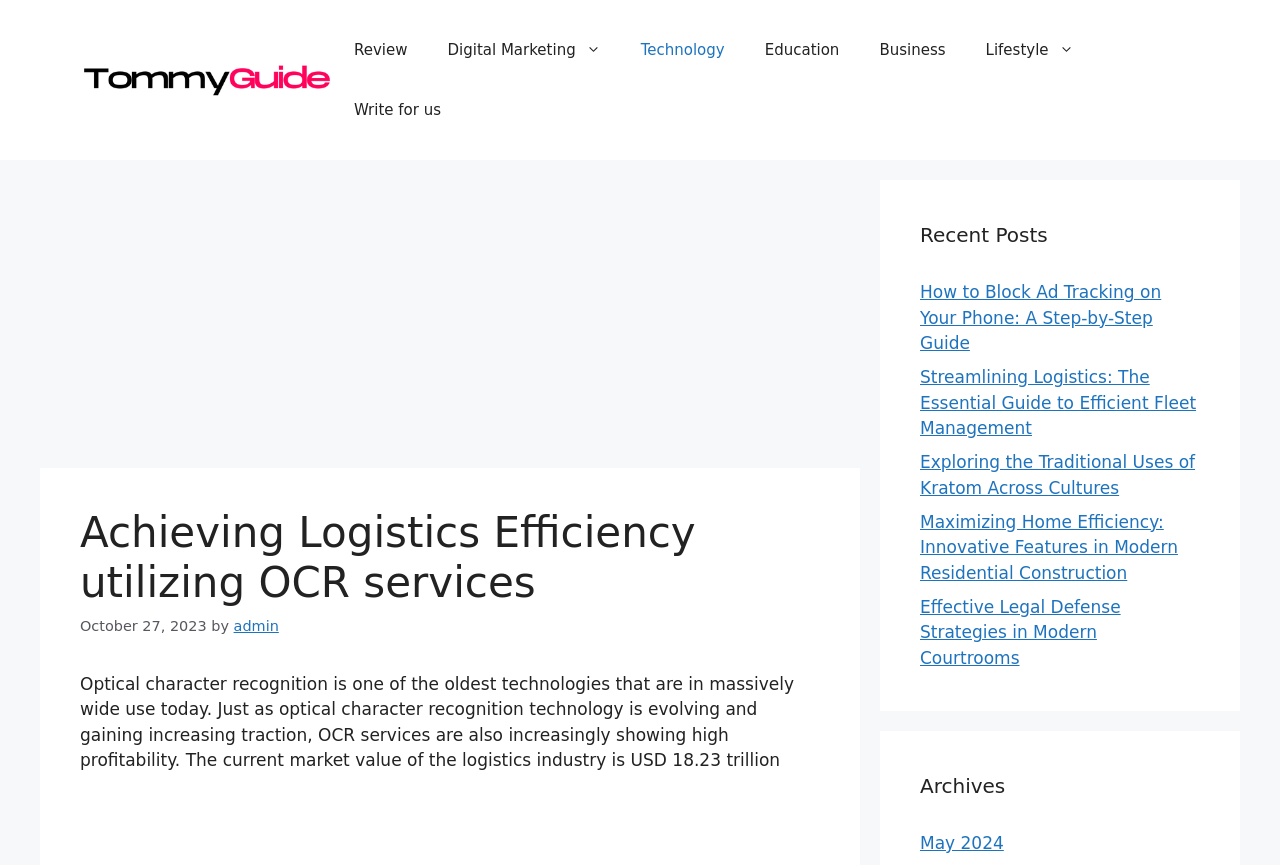Please give the bounding box coordinates of the area that should be clicked to fulfill the following instruction: "Check the 'Archives' section". The coordinates should be in the format of four float numbers from 0 to 1, i.e., [left, top, right, bottom].

[0.719, 0.891, 0.938, 0.926]